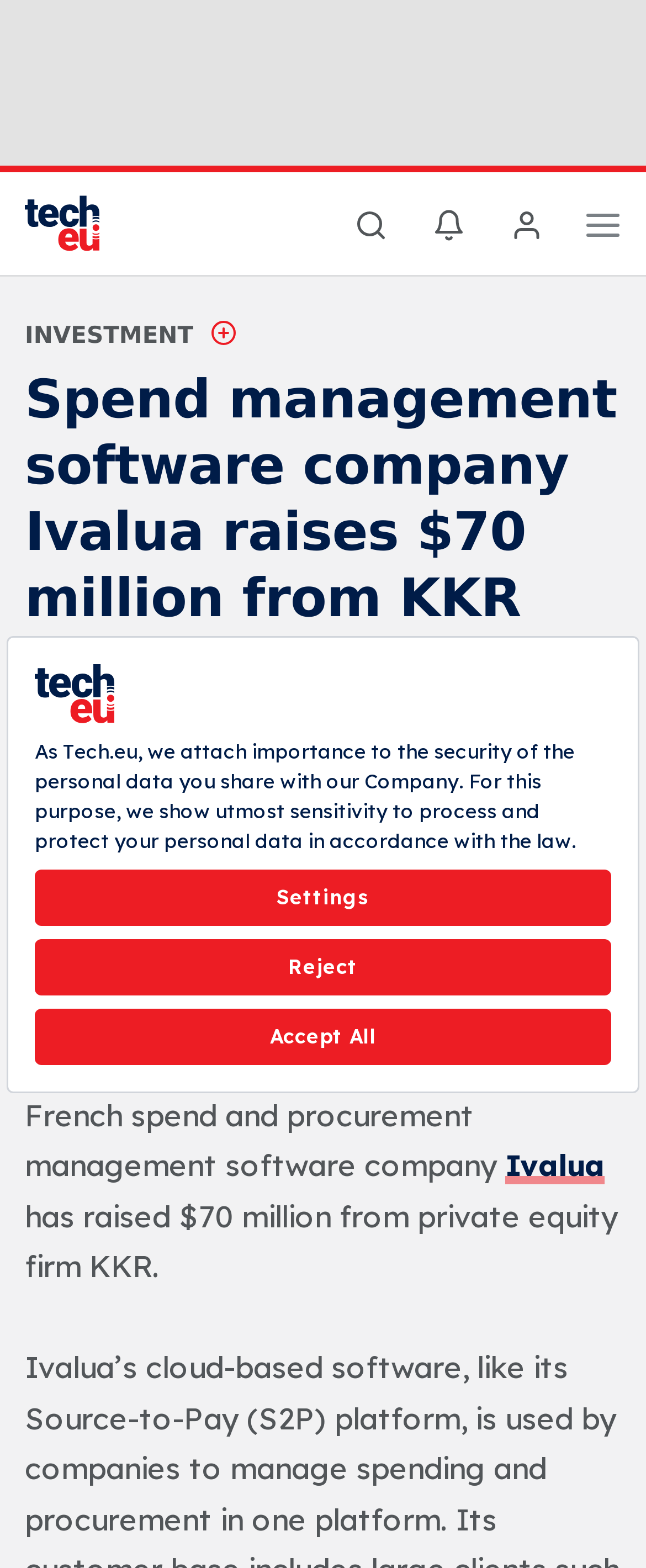What is the name of the author of the article?
Please give a detailed answer to the question using the information shown in the image.

The name of the author of the article is Jonathan Keane, as indicated by the link element with the text 'Jonathan Keane 26 April 2017'.